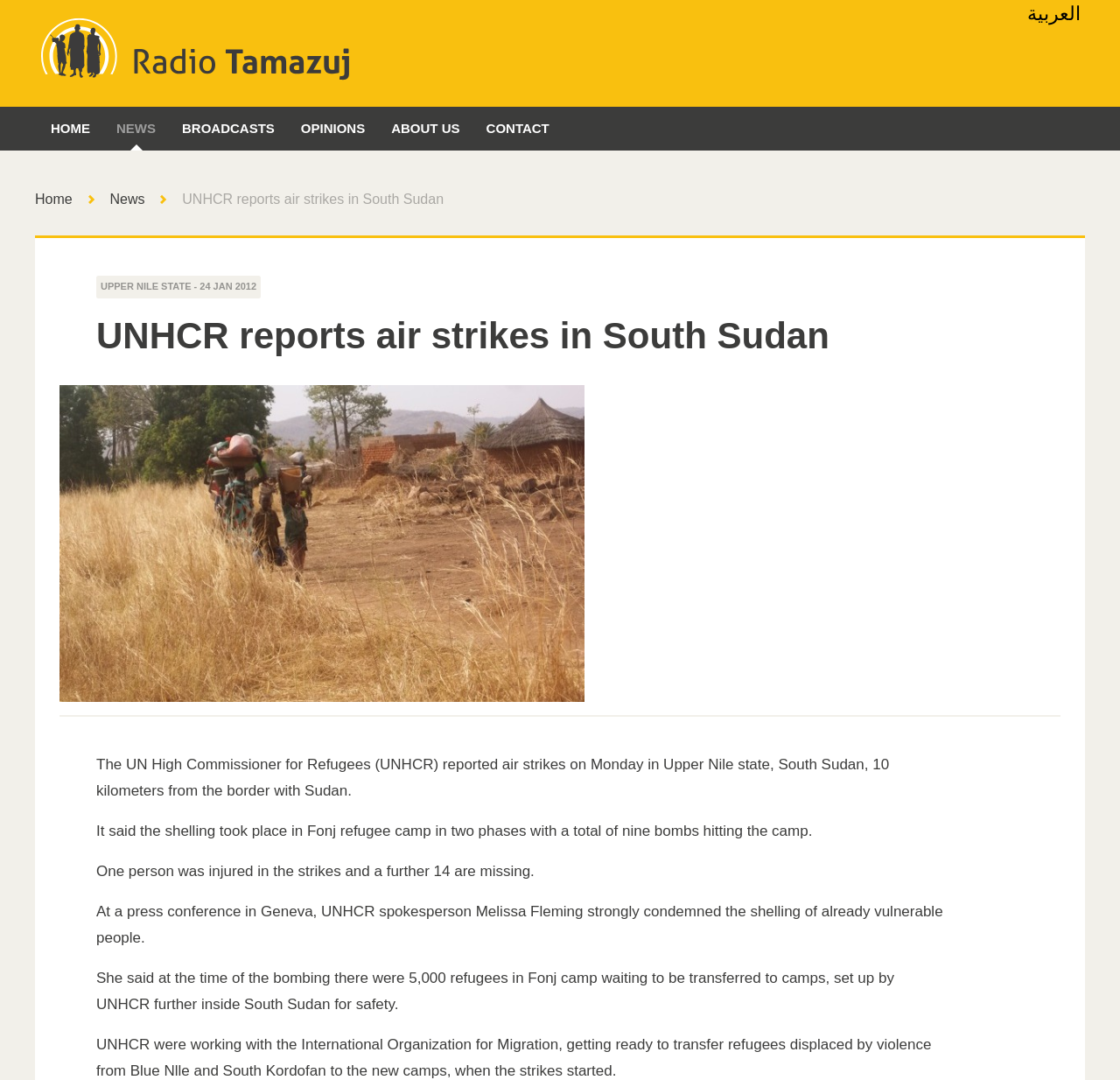Please determine the bounding box coordinates of the element's region to click in order to carry out the following instruction: "Go to HOME page". The coordinates should be four float numbers between 0 and 1, i.e., [left, top, right, bottom].

[0.034, 0.099, 0.092, 0.139]